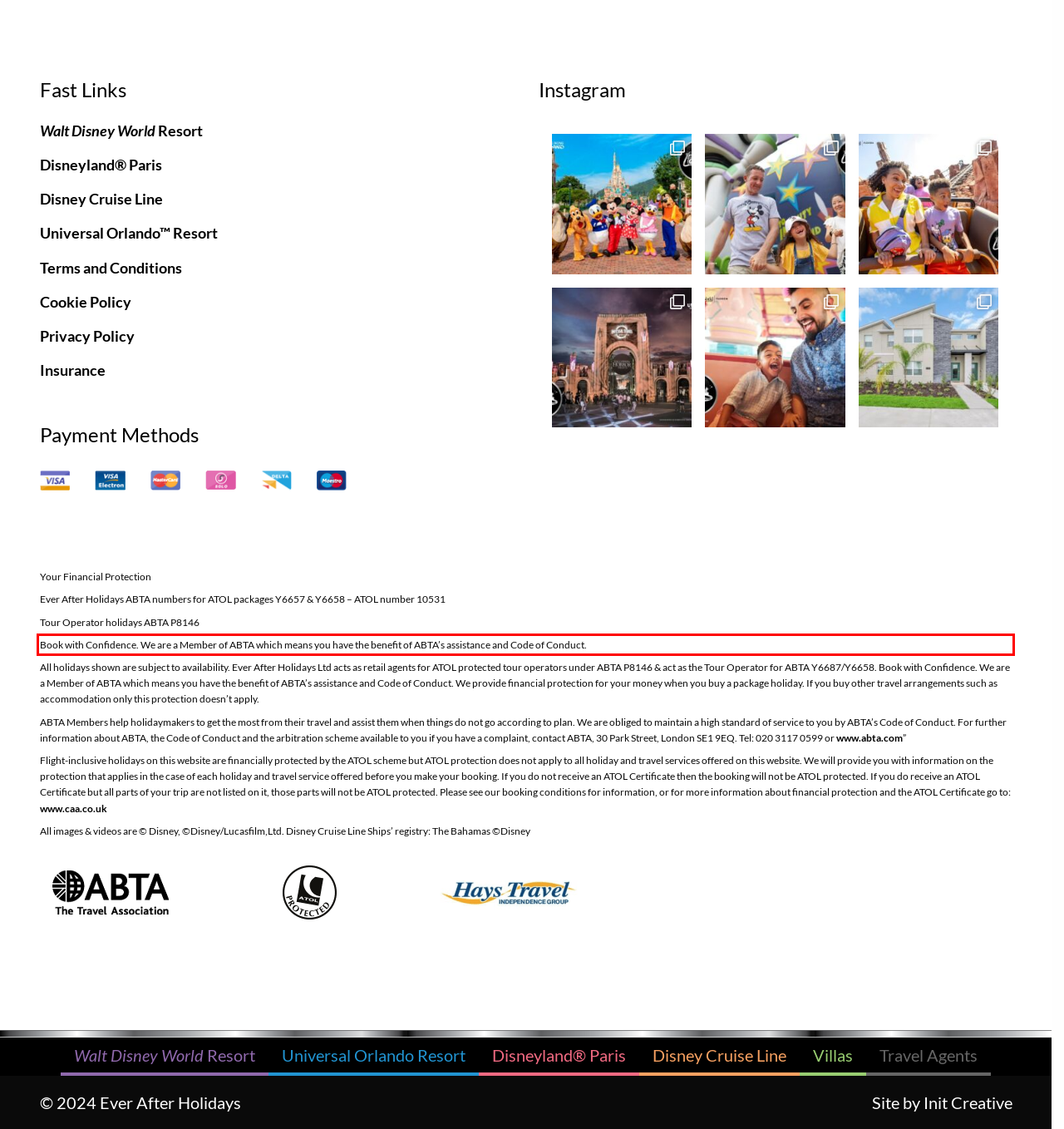Given a screenshot of a webpage with a red bounding box, extract the text content from the UI element inside the red bounding box.

Book with Confidence. We are a Member of ABTA which means you have the benefit of ABTA’s assistance and Code of Conduct.